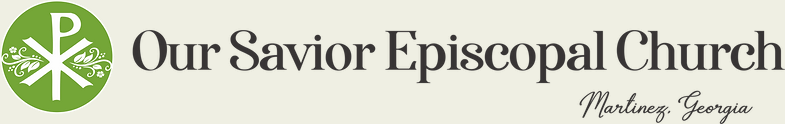What is the location of the church?
Give a single word or phrase as your answer by examining the image.

Martinez, Georgia